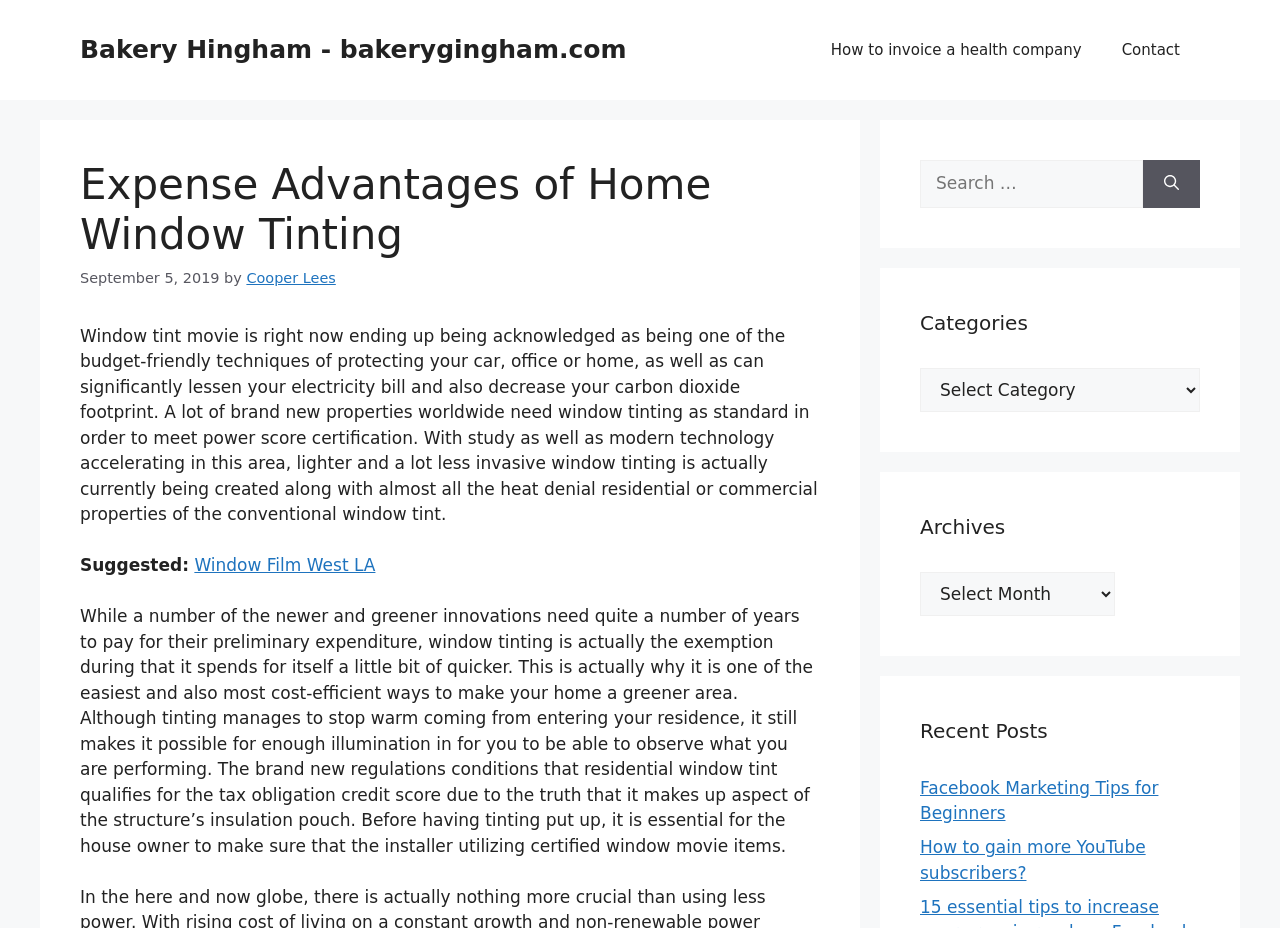Provide the bounding box coordinates in the format (top-left x, top-left y, bottom-right x, bottom-right y). All values are floating point numbers between 0 and 1. Determine the bounding box coordinate of the UI element described as: Contact us

None